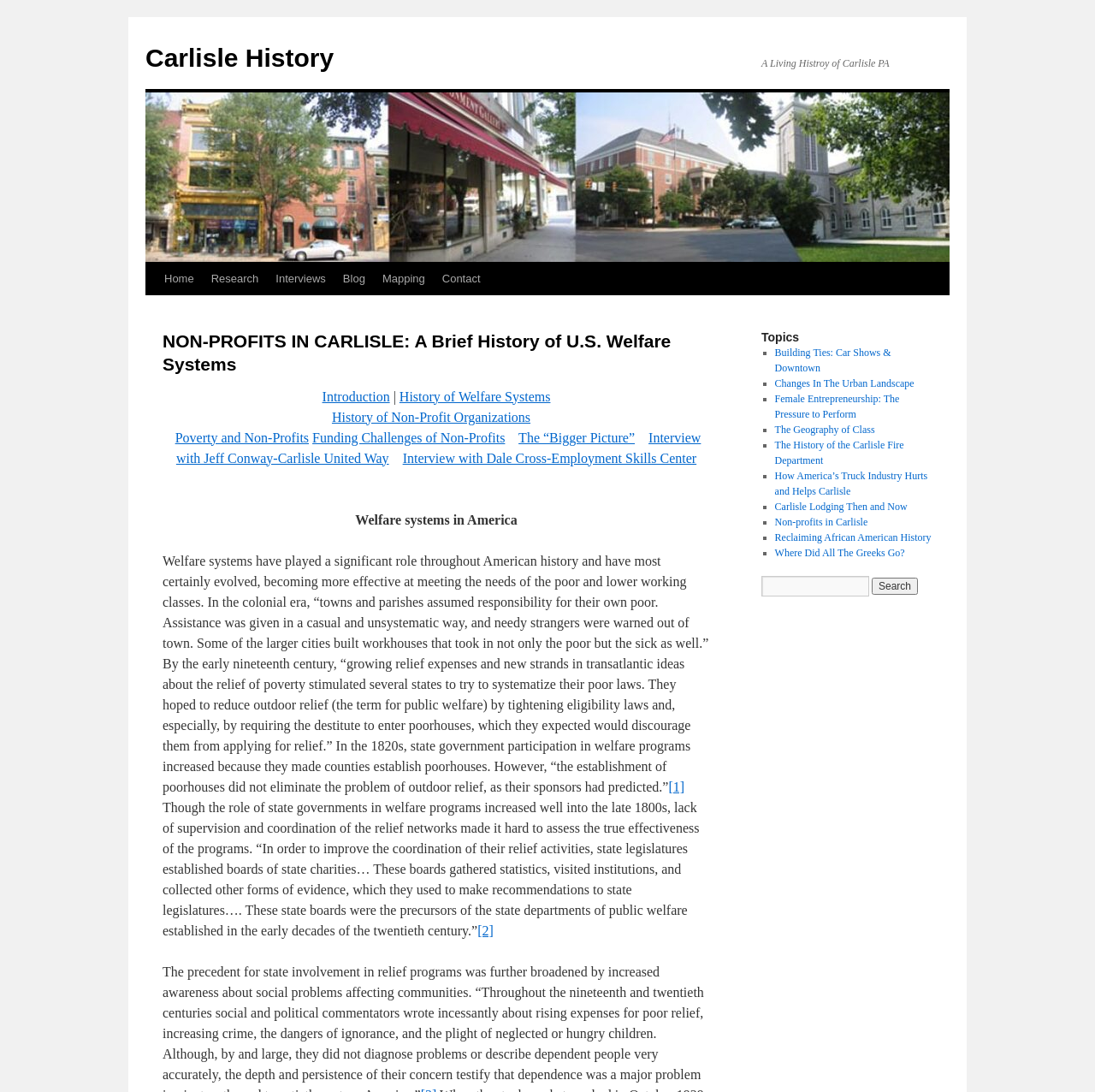Please locate the bounding box coordinates of the element that should be clicked to achieve the given instruction: "Click on the 'Home' link".

[0.142, 0.241, 0.185, 0.27]